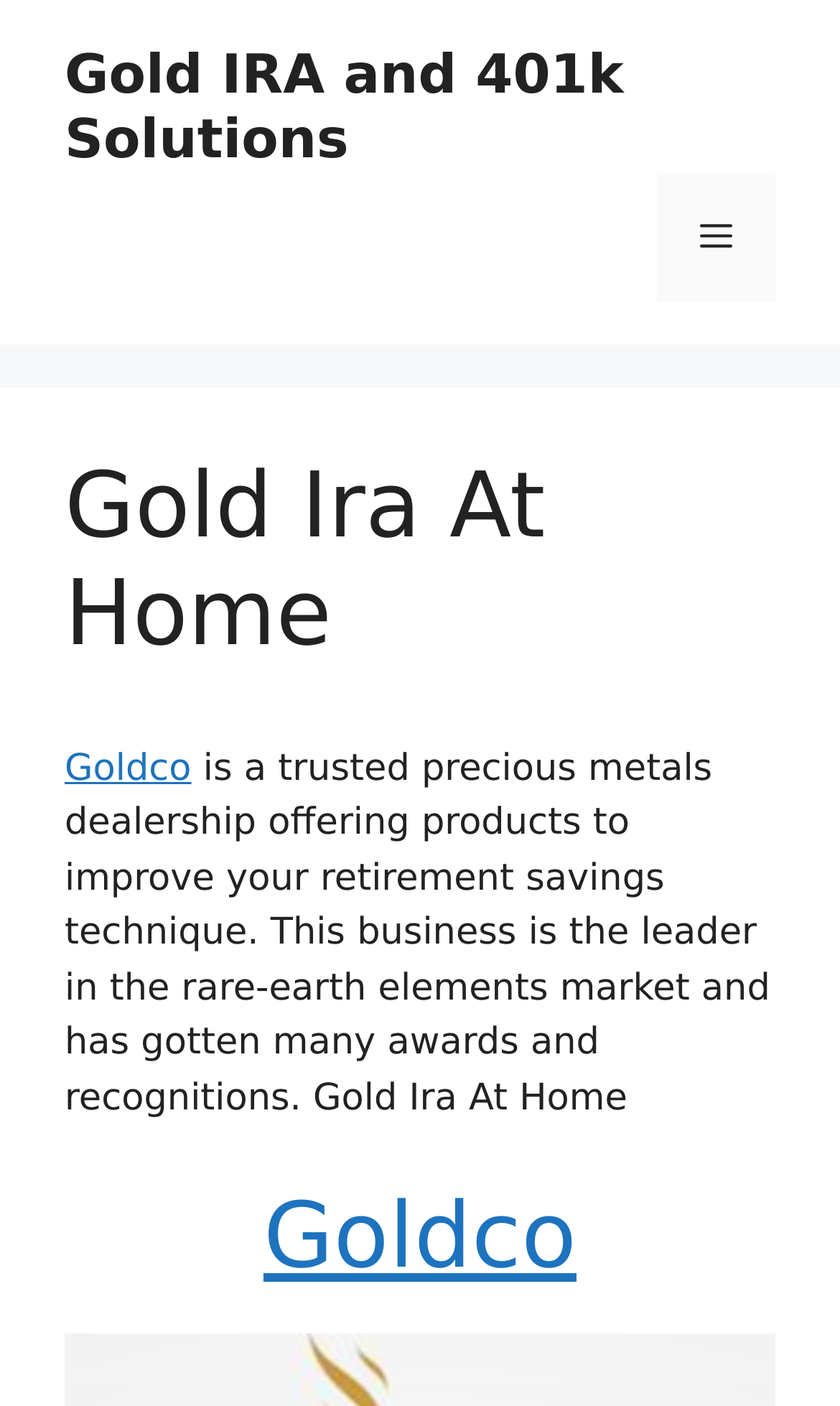Extract the bounding box coordinates of the UI element described: "Gold IRA and 401k Solutions". Provide the coordinates in the format [left, top, right, bottom] with values ranging from 0 to 1.

[0.077, 0.031, 0.742, 0.121]